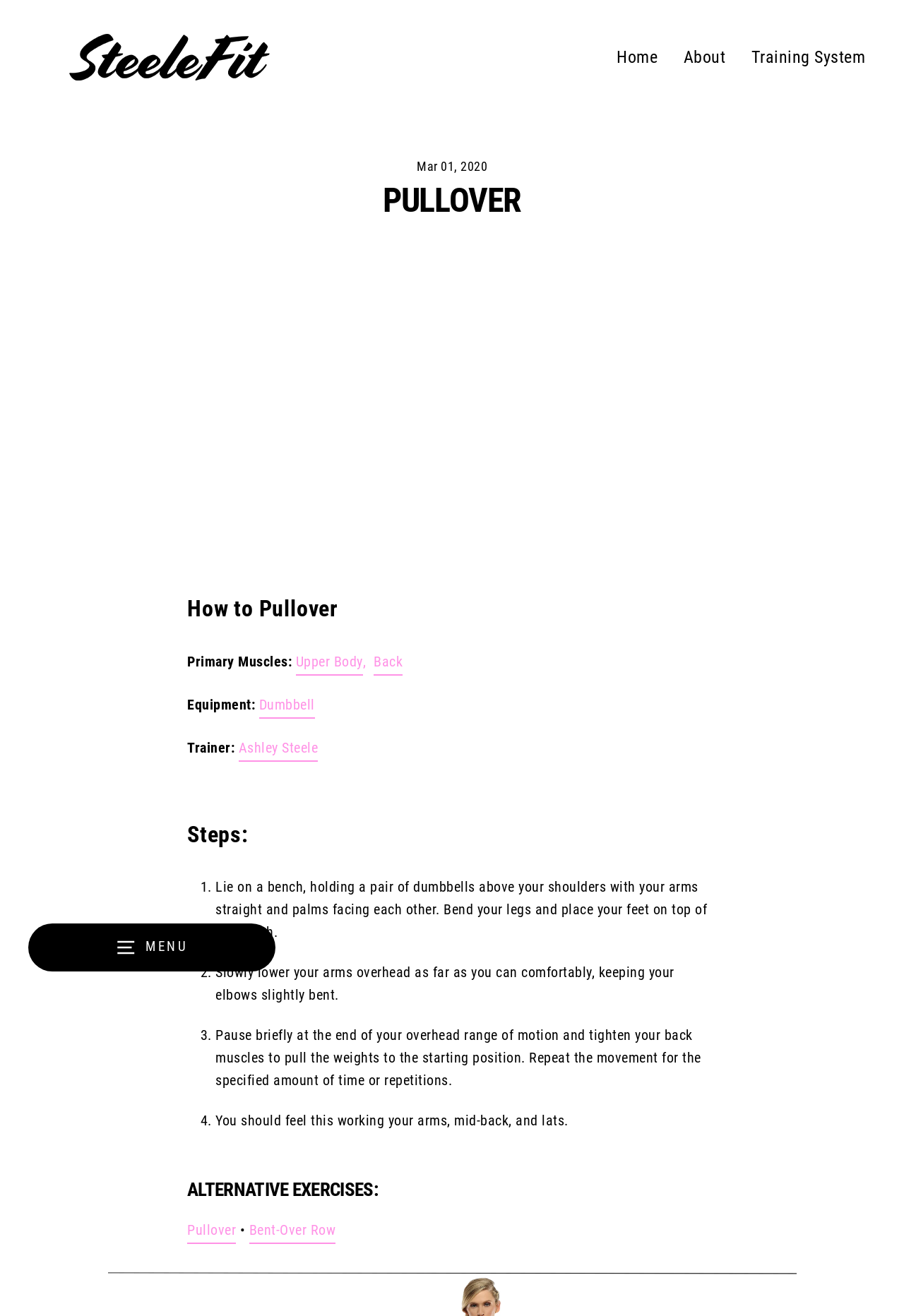How many steps are there in the pullover exercise?
Please provide a comprehensive answer to the question based on the webpage screenshot.

I found the answer by counting the number of list markers in the 'Steps:' section, which are labeled '1.', '2.', '3.', and '4.'.